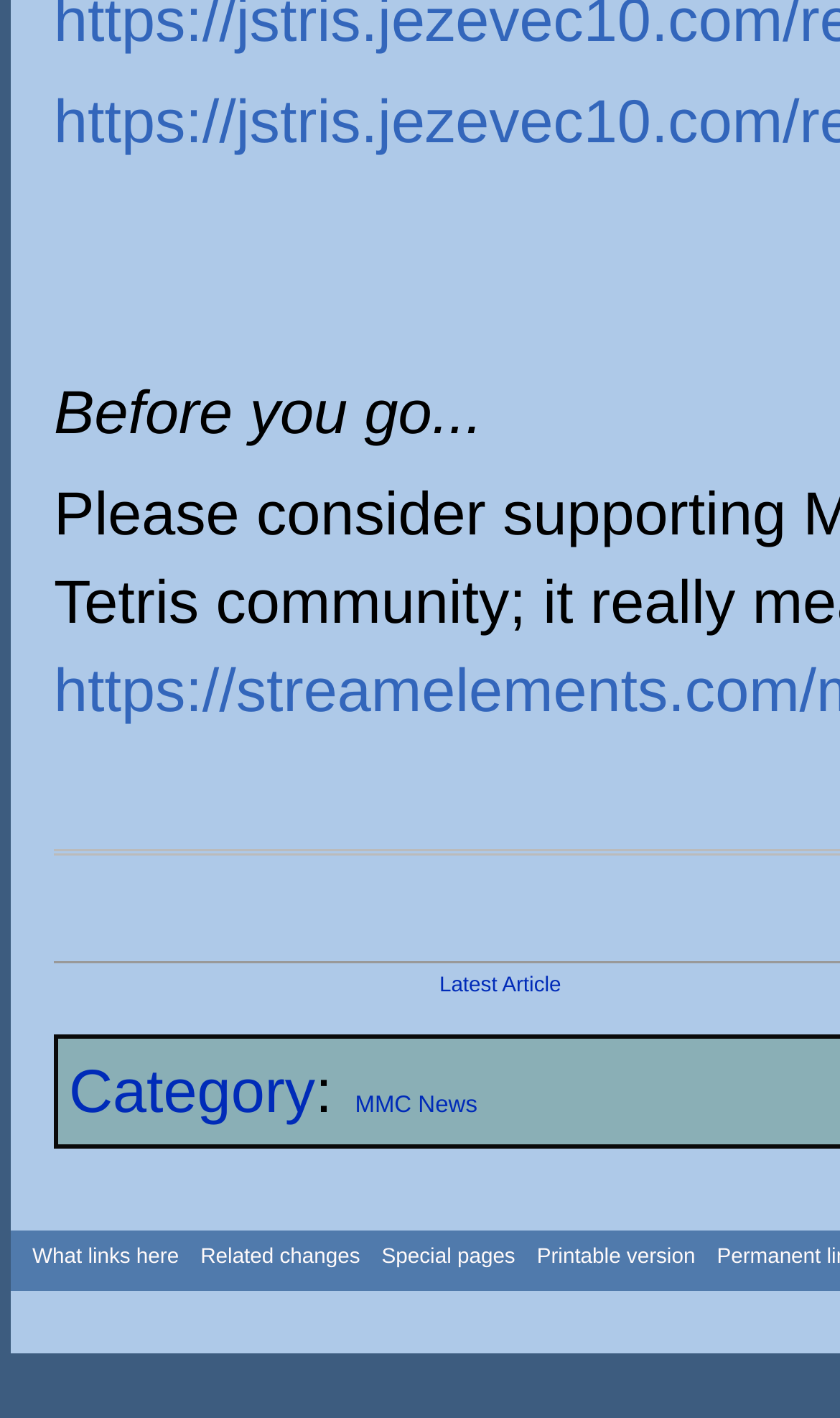Utilize the details in the image to give a detailed response to the question: How many links are there in the bottom section?

I counted the links in the bottom section of the webpage, starting from 'What links here' to 'Printable version', and found a total of 4 links.